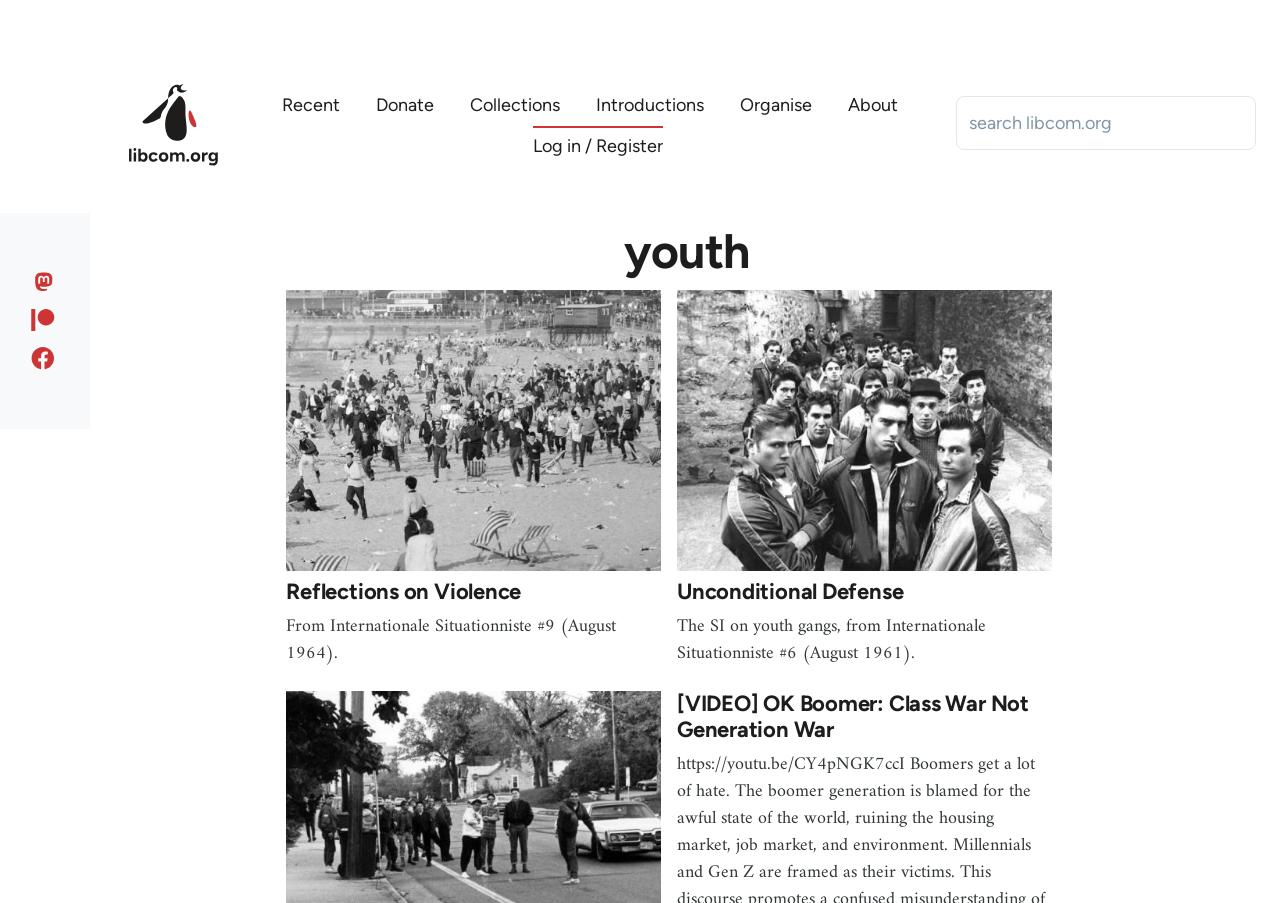Can you specify the bounding box coordinates for the region that should be clicked to fulfill this instruction: "Ask one ISP to see if internet plans are available at my Watervale address".

None